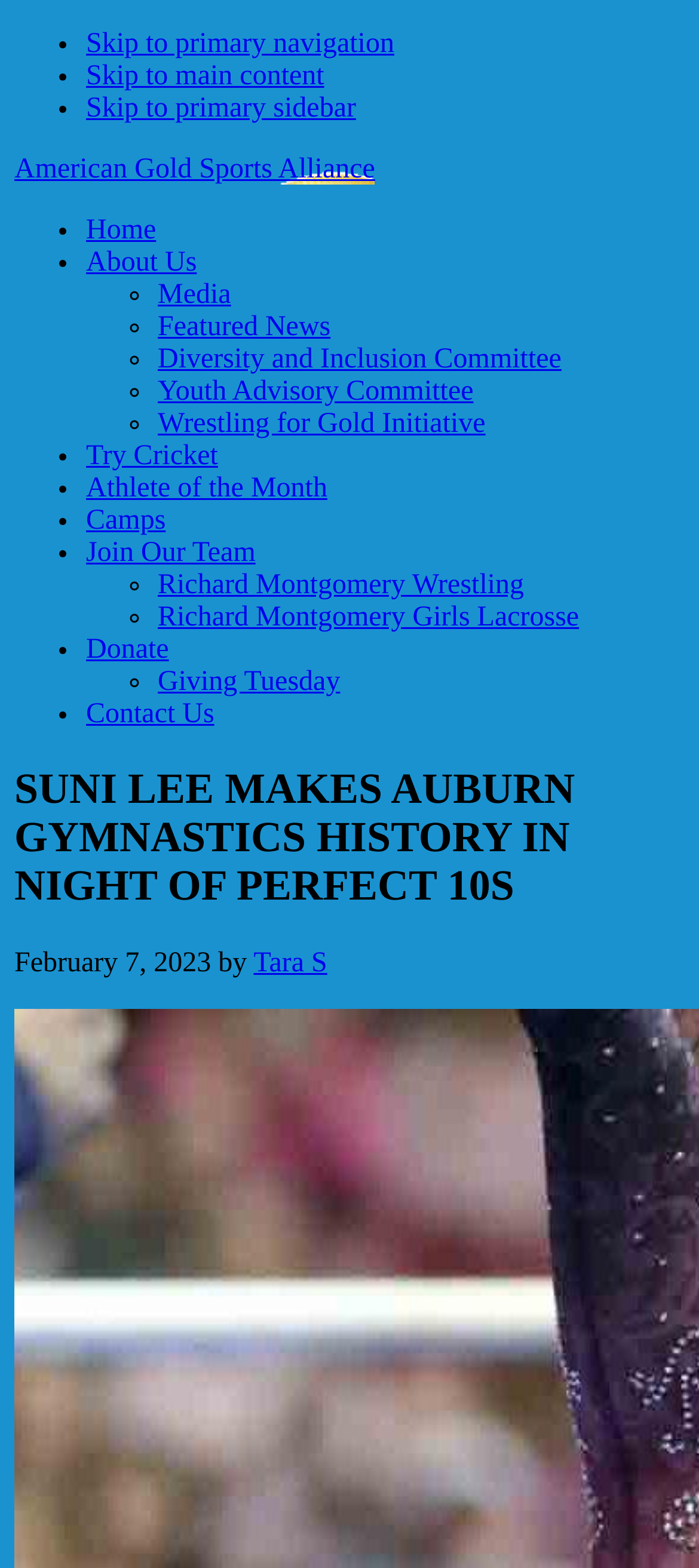Pinpoint the bounding box coordinates of the clickable area necessary to execute the following instruction: "Visit Media page". The coordinates should be given as four float numbers between 0 and 1, namely [left, top, right, bottom].

[0.226, 0.178, 0.33, 0.198]